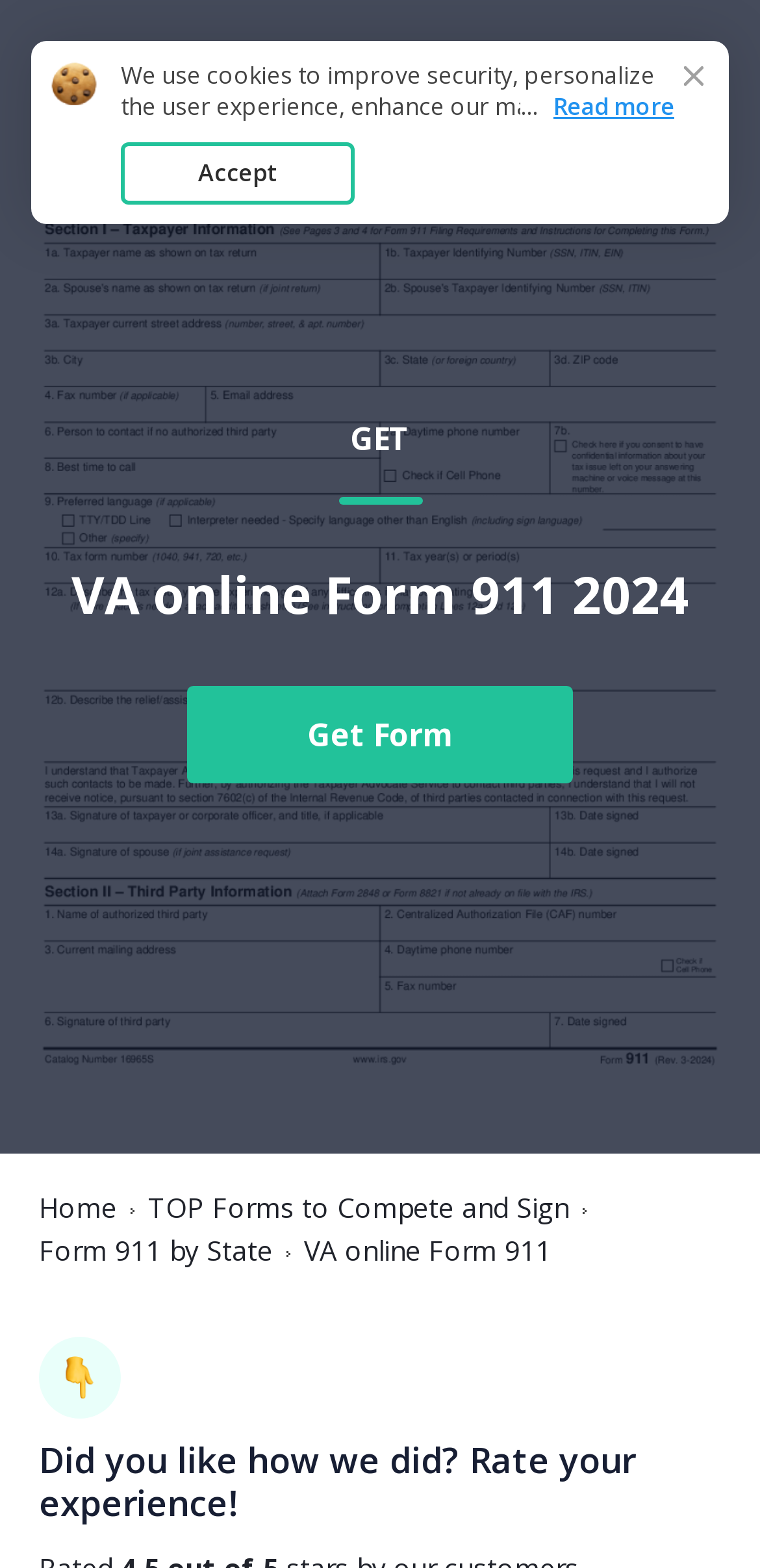What is the name of the form on this webpage?
Please answer the question with a detailed response using the information from the screenshot.

The webpage has an image with the text 'Form 911' and a link with the same text, indicating that the form being referred to is Form 911.